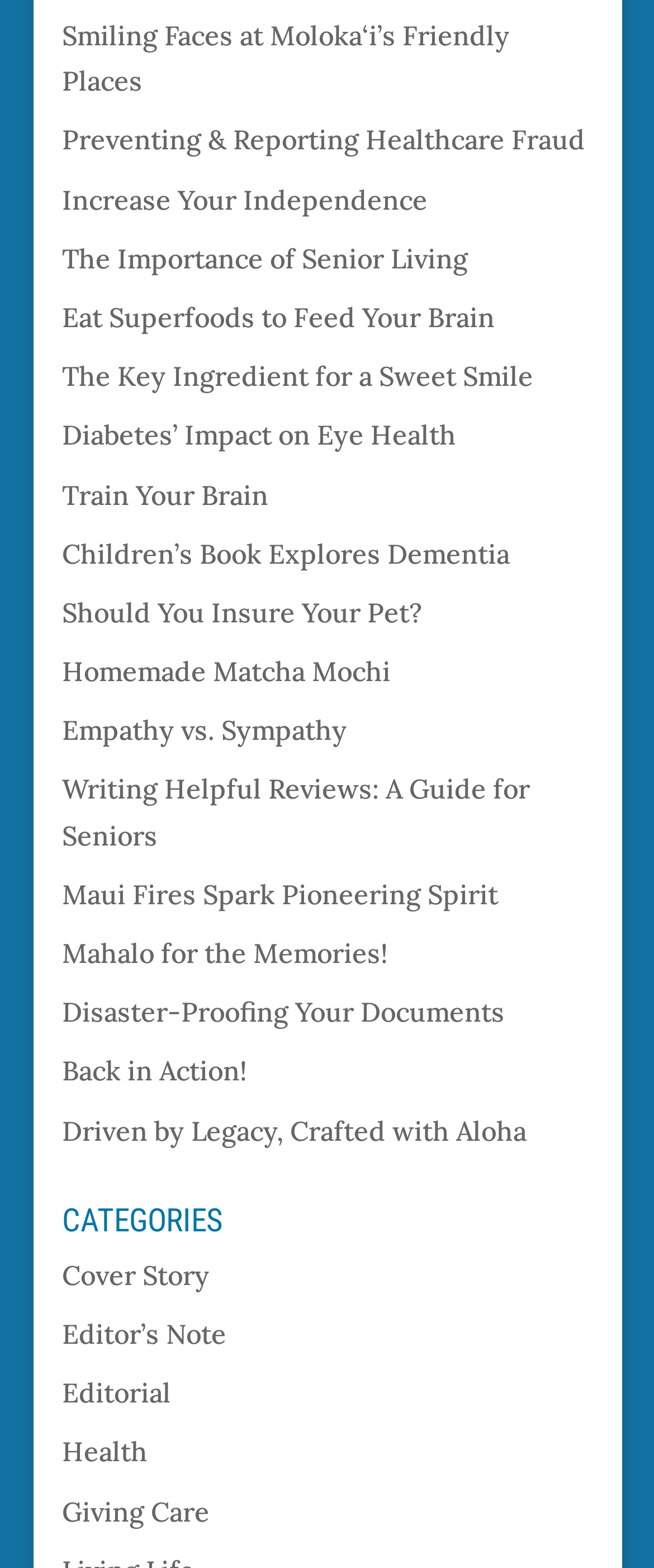From the screenshot, find the bounding box of the UI element matching this description: "Increase Your Independence". Supply the bounding box coordinates in the form [left, top, right, bottom], each a float between 0 and 1.

[0.095, 0.116, 0.654, 0.138]